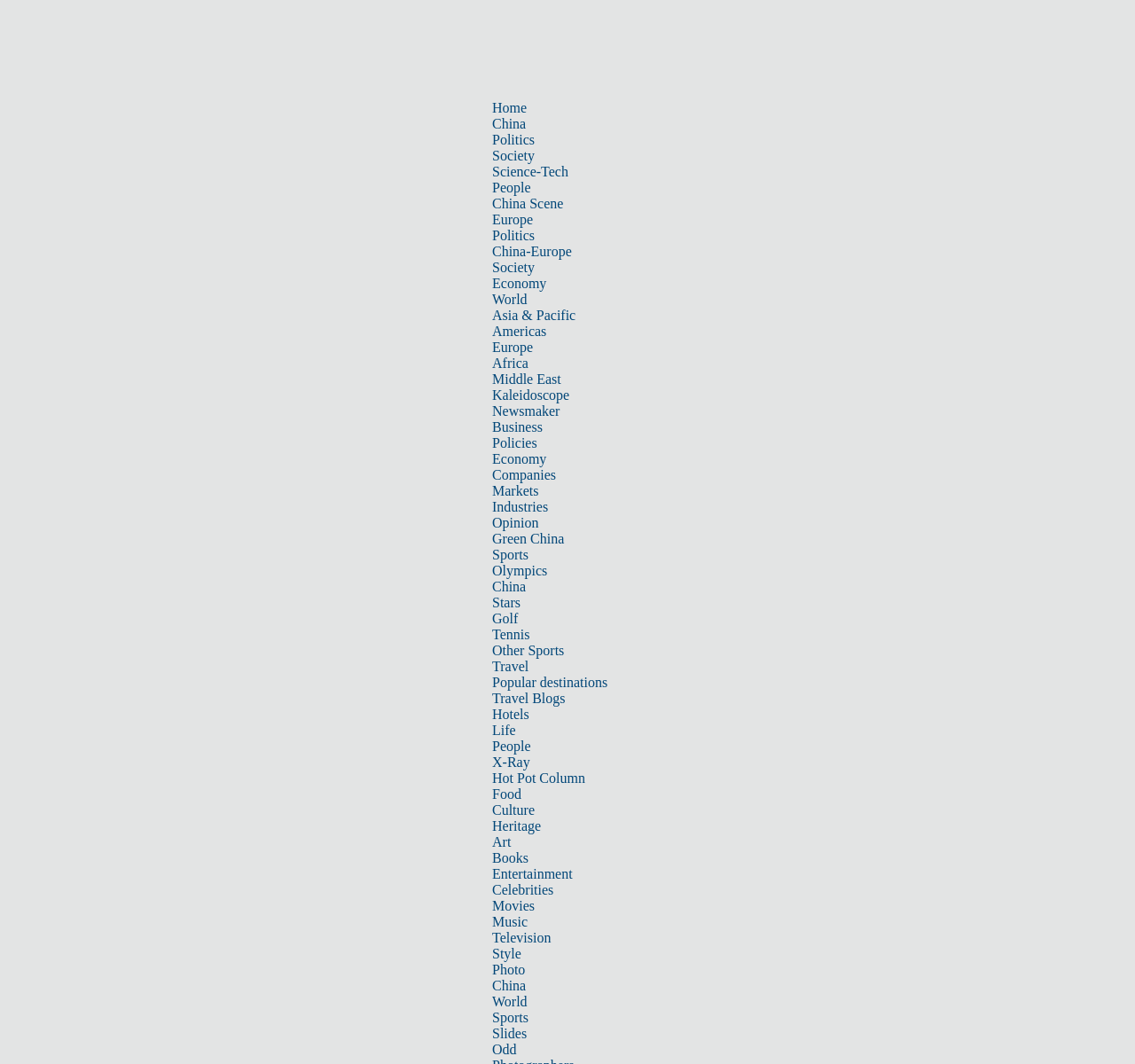Please provide a comprehensive answer to the question based on the screenshot: How many categories are available in the top navigation menu?

I counted the number of links in the top navigation menu, starting from 'Home' to 'Slides', and found a total of 20 categories.